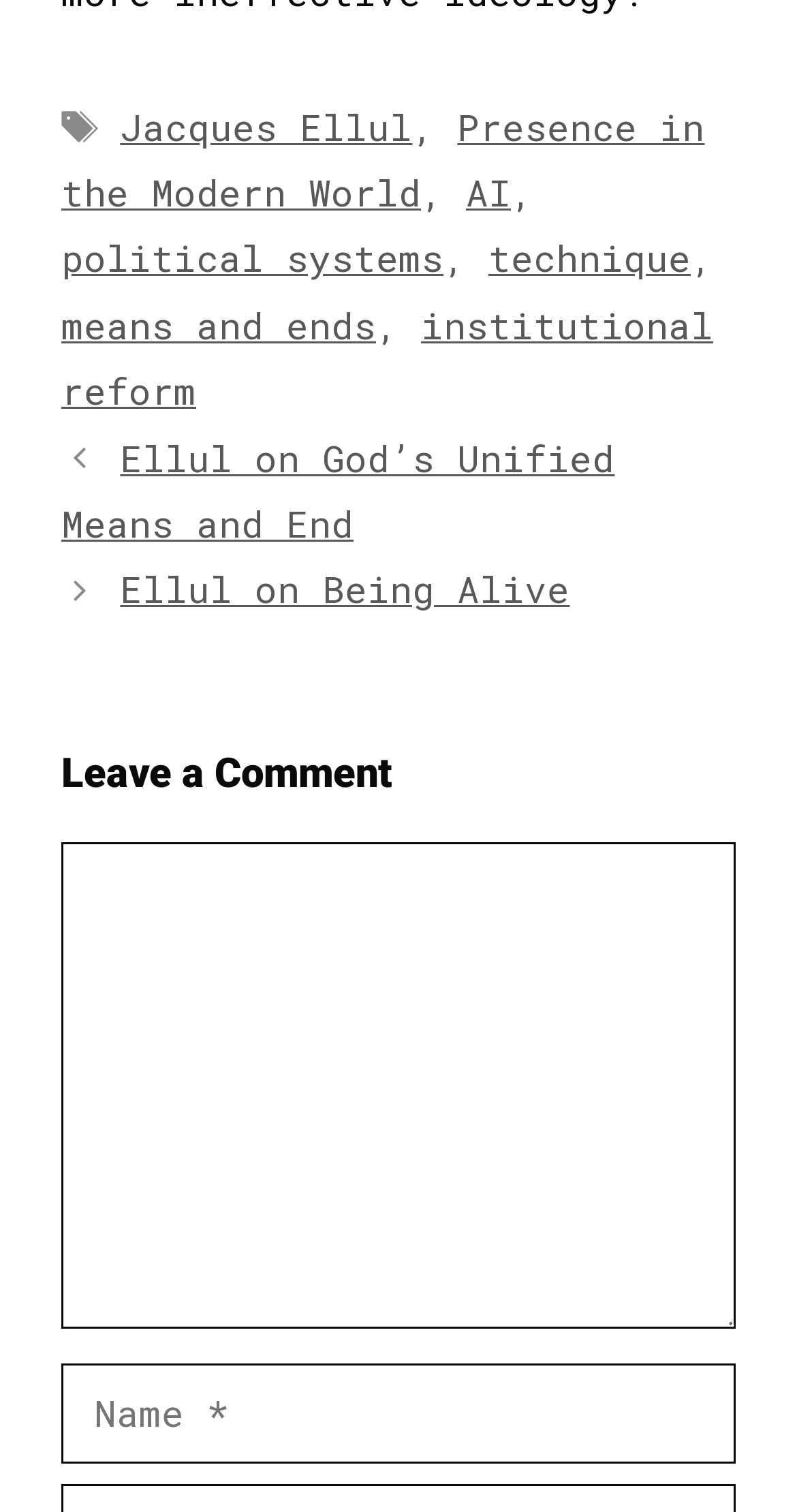What is the label of the first textbox?
Please provide a full and detailed response to the question.

I looked at the textbox elements and found that the first one has a label 'Comment' and is required.